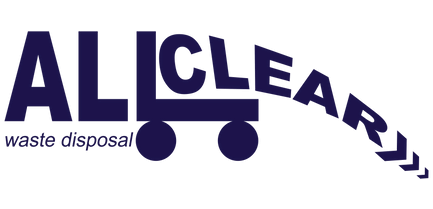Please reply to the following question using a single word or phrase: 
What is the graphical element in the logo?

A stylized trolley